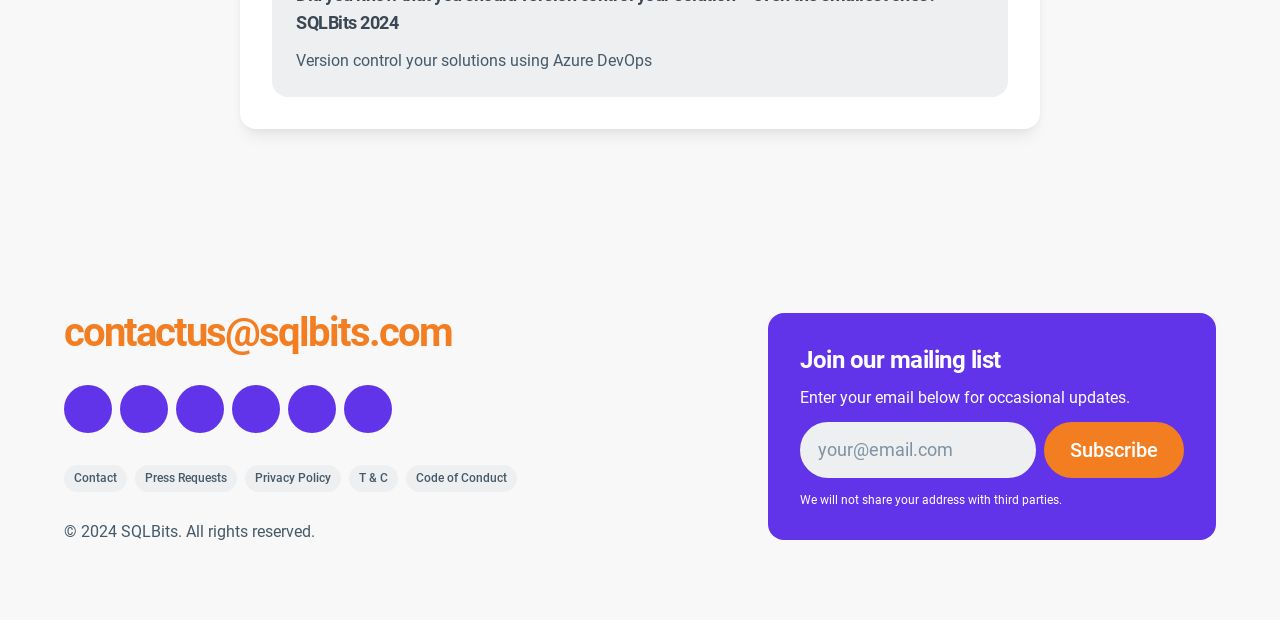Locate the bounding box of the UI element with the following description: "parent_node: Subscribe placeholder="your@email.com"".

[0.625, 0.68, 0.809, 0.77]